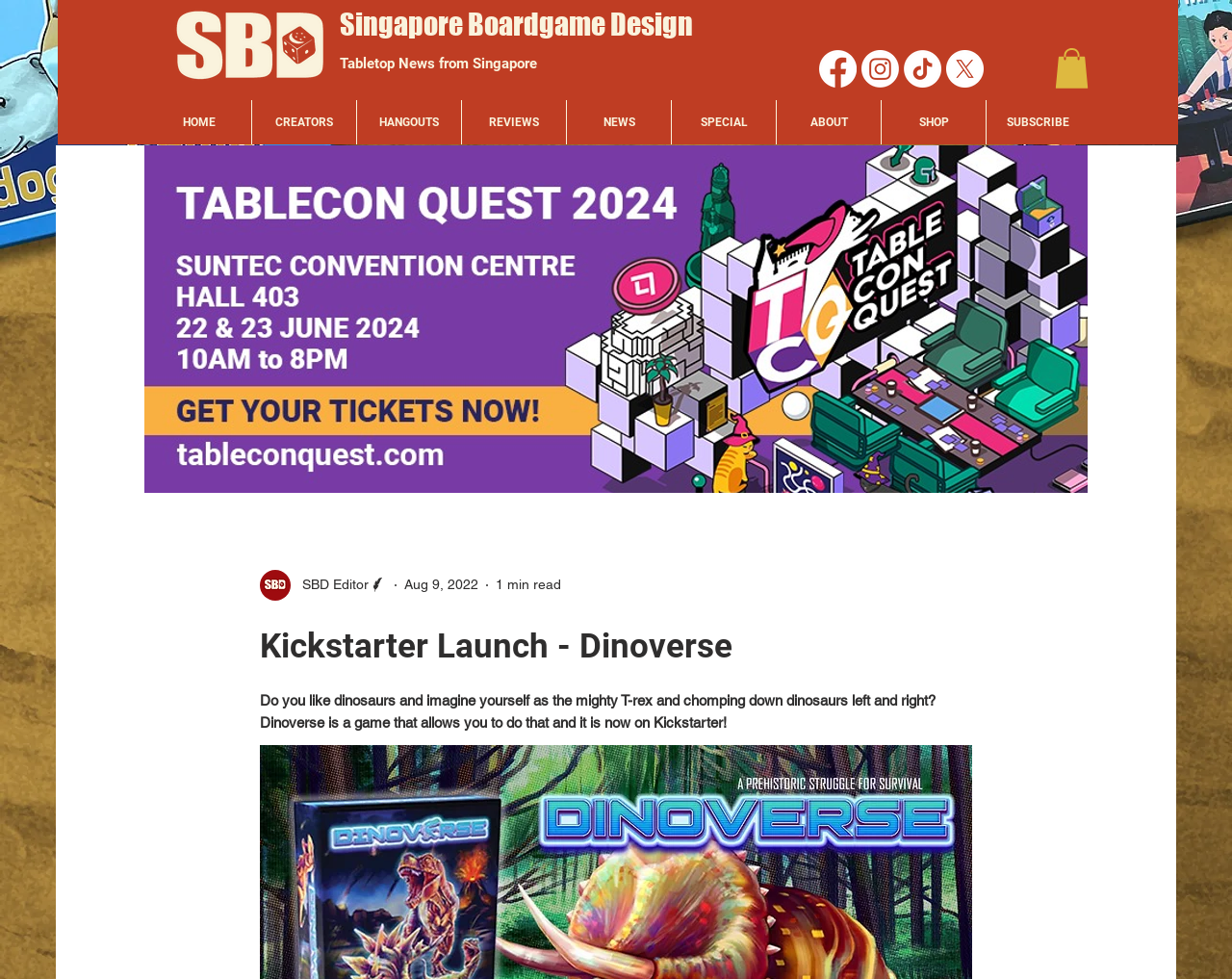Please identify the primary heading of the webpage and give its text content.

Singapore Boardgame Design